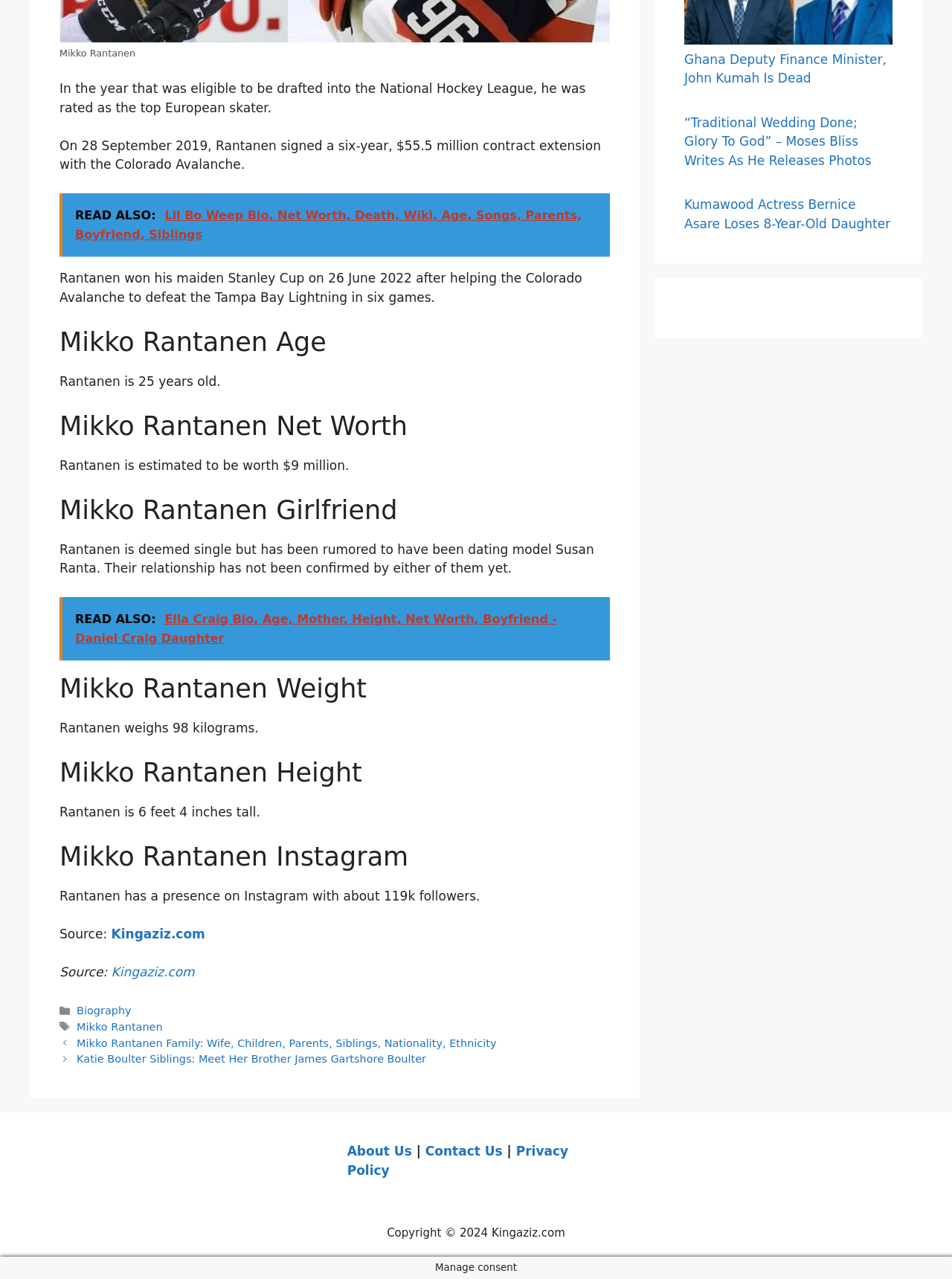What is Mikko Rantanen's age?
Examine the image and give a concise answer in one word or a short phrase.

25 years old